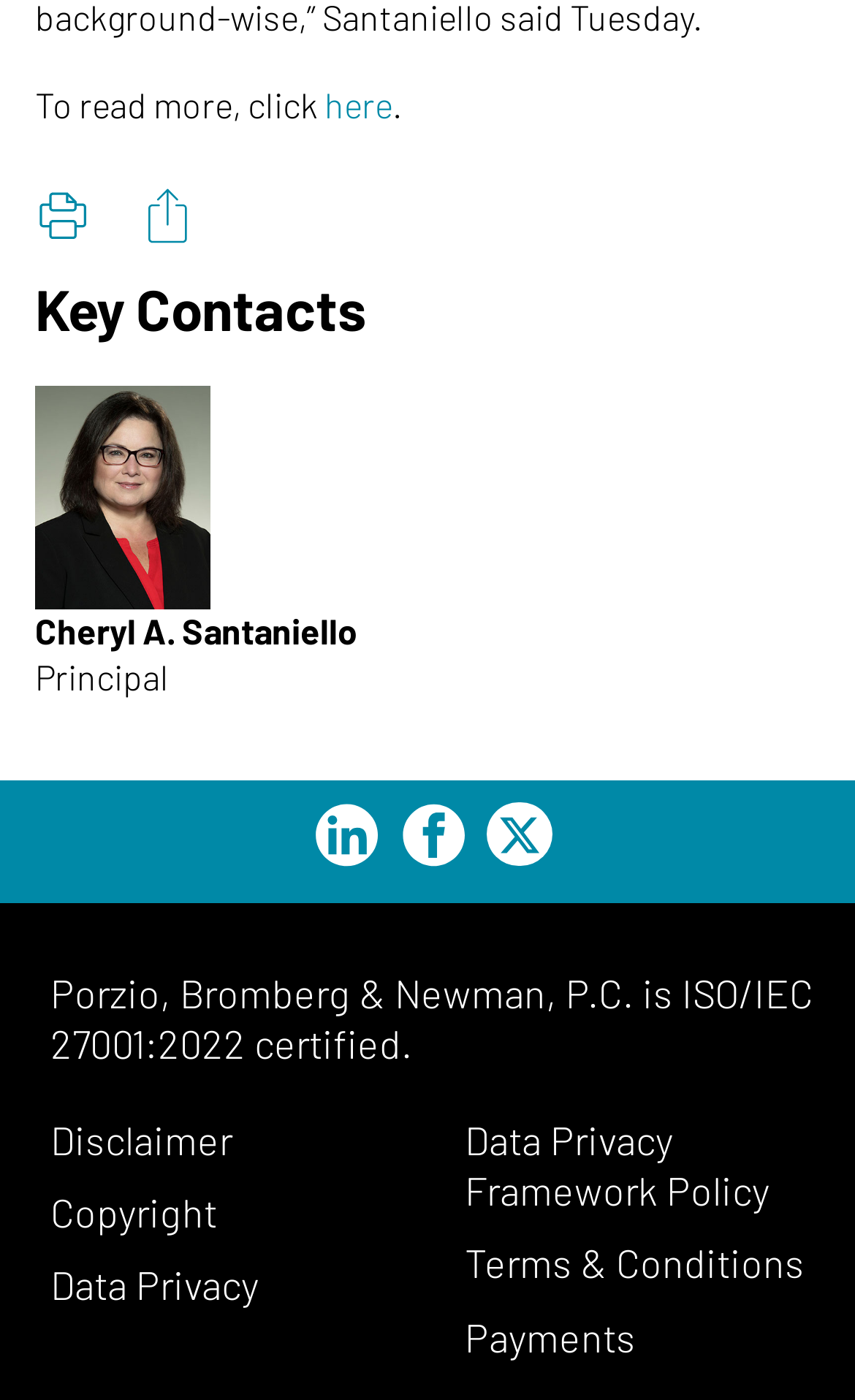Identify the bounding box of the UI element described as follows: "Terms & Conditions". Provide the coordinates as four float numbers in the range of 0 to 1 [left, top, right, bottom].

[0.523, 0.877, 0.962, 0.93]